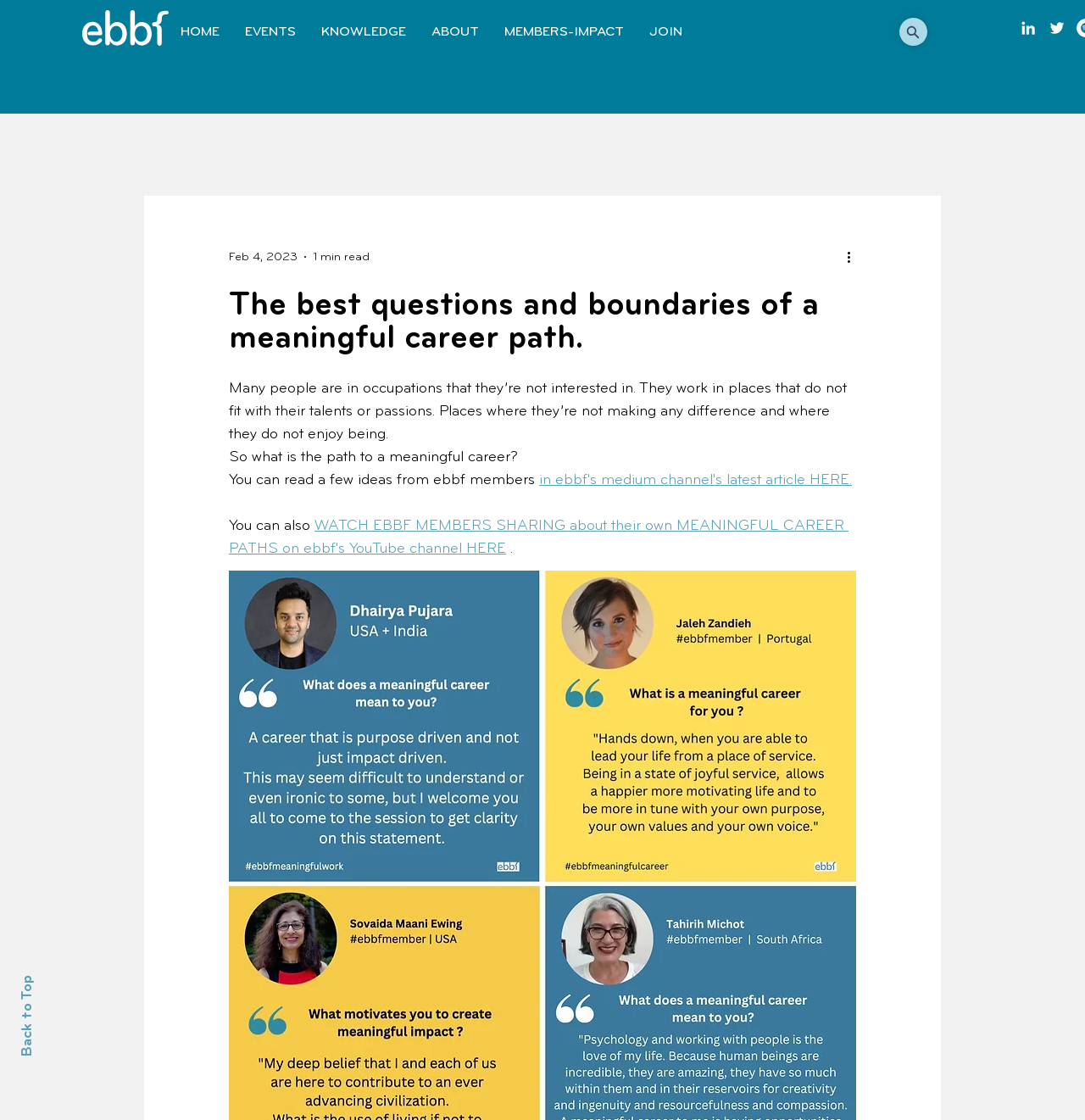Please identify the bounding box coordinates of the clickable area that will fulfill the following instruction: "Go to the home page". The coordinates should be in the format of four float numbers between 0 and 1, i.e., [left, top, right, bottom].

None